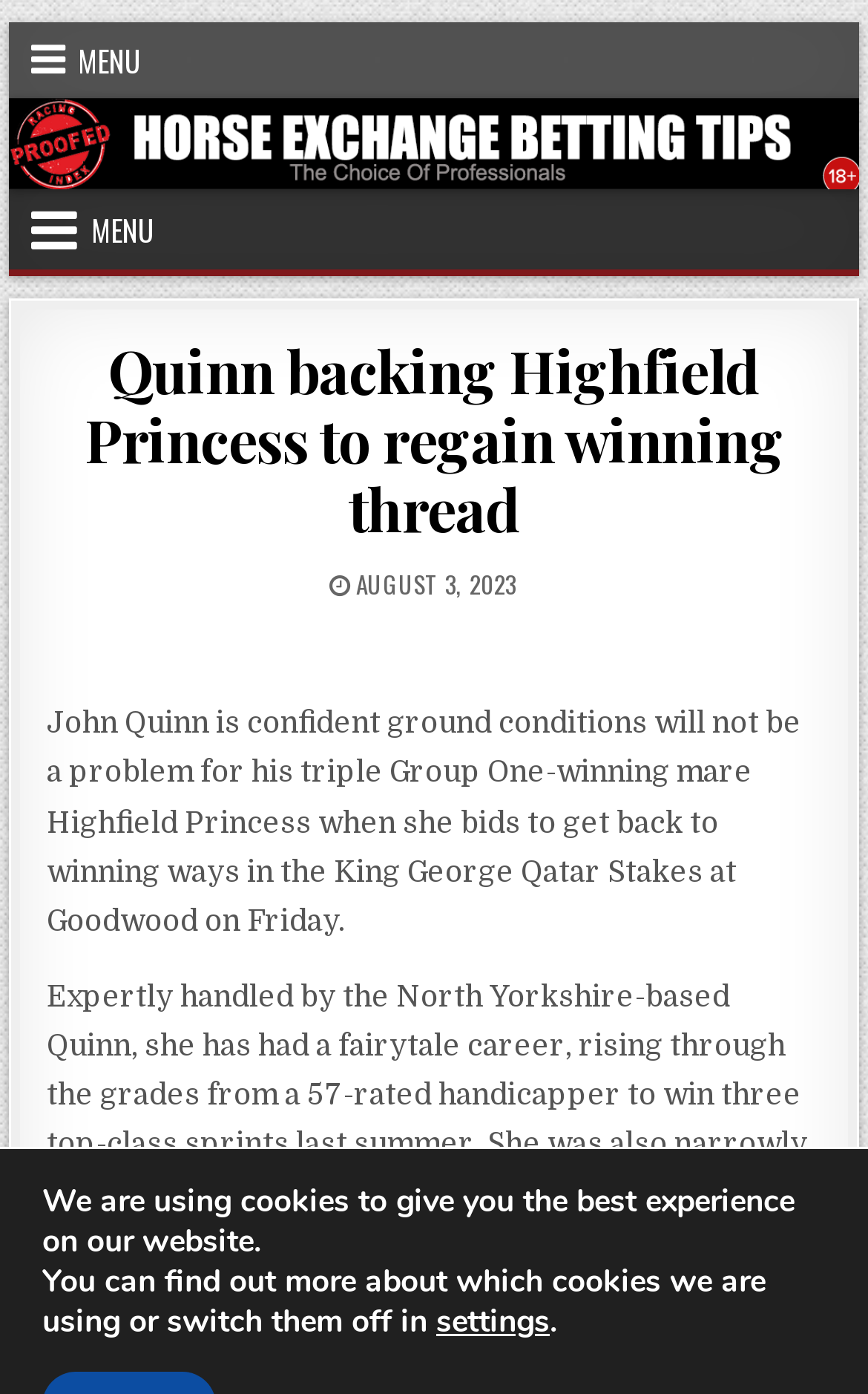Identify the main title of the webpage and generate its text content.

Quinn backing Highfield Princess to regain winning thread